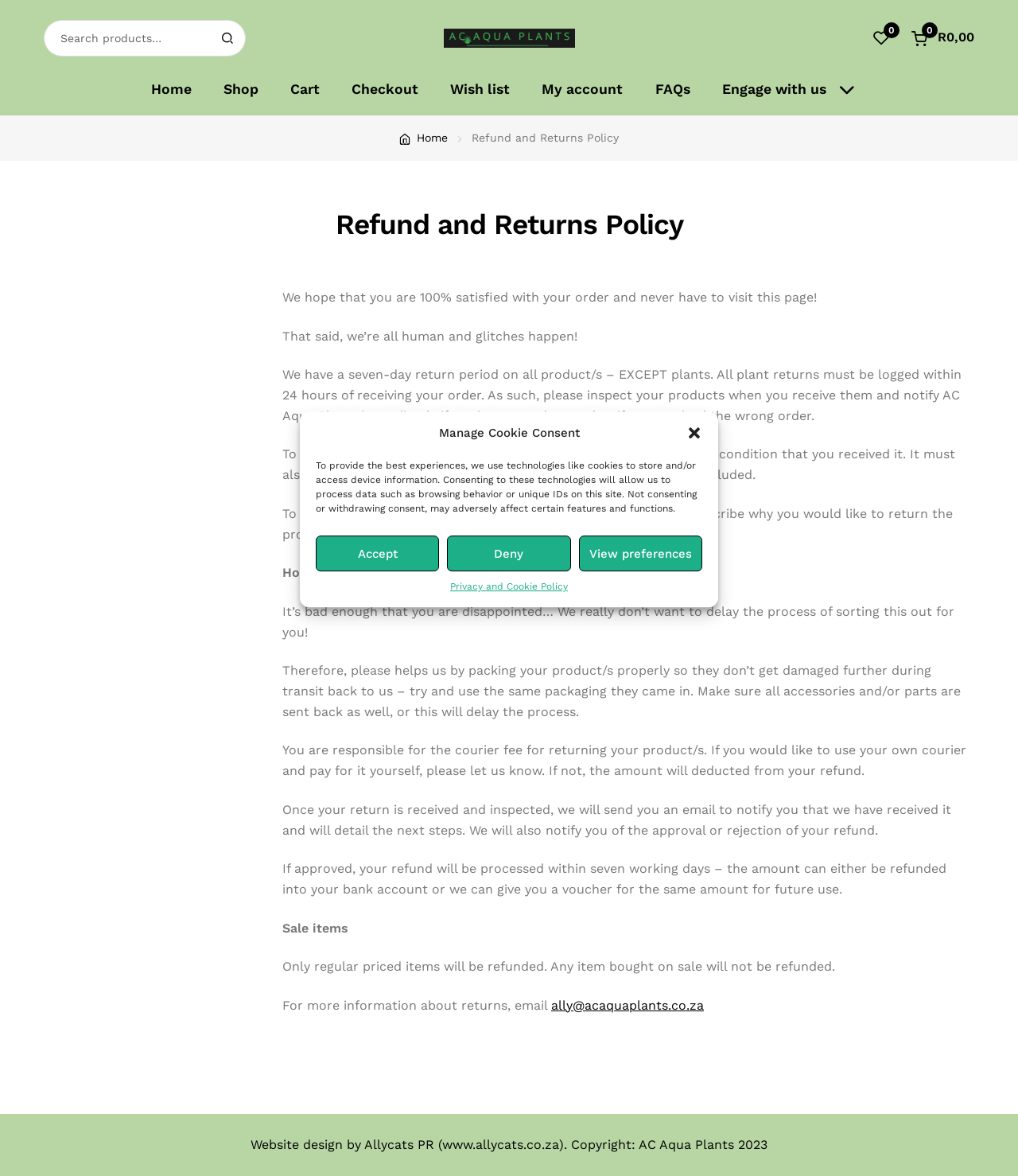Please pinpoint the bounding box coordinates for the region I should click to adhere to this instruction: "Go to home page".

[0.134, 0.054, 0.202, 0.097]